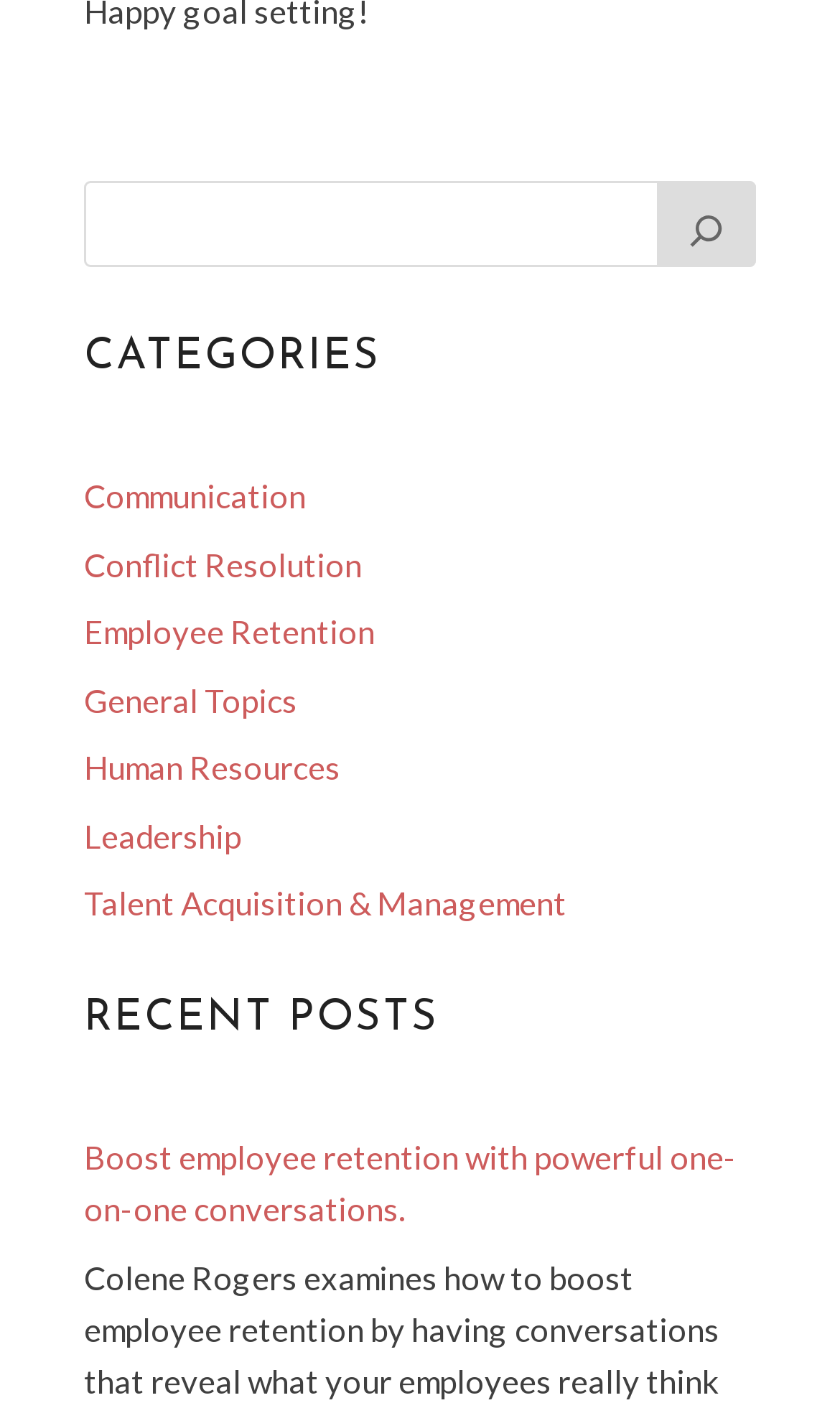Determine the bounding box coordinates for the area that should be clicked to carry out the following instruction: "search for something".

[0.1, 0.129, 0.9, 0.19]